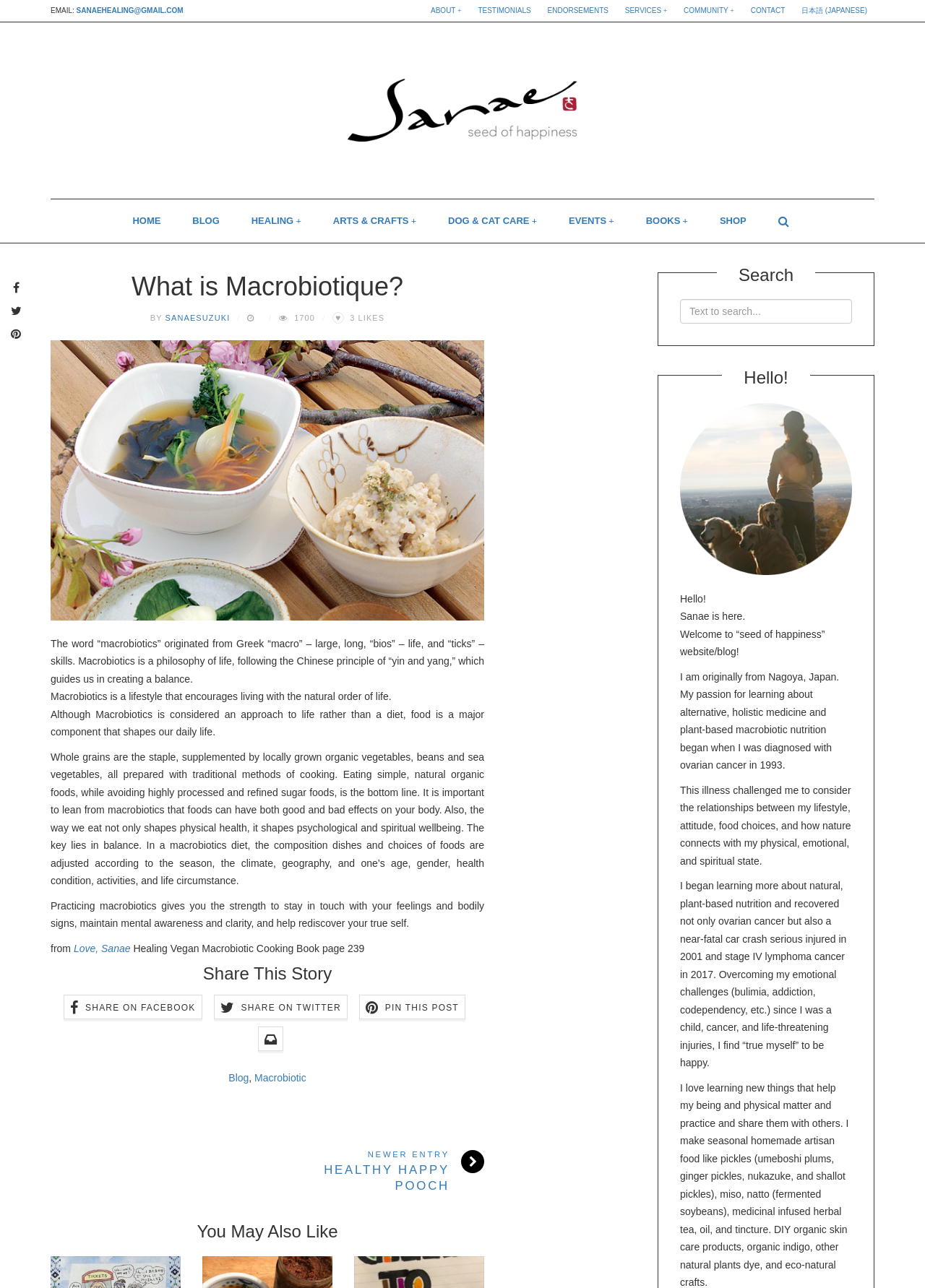Given the description of the UI element: "Skip to content", predict the bounding box coordinates in the form of [left, top, right, bottom], with each value being a float between 0 and 1.

[0.054, 0.156, 0.09, 0.193]